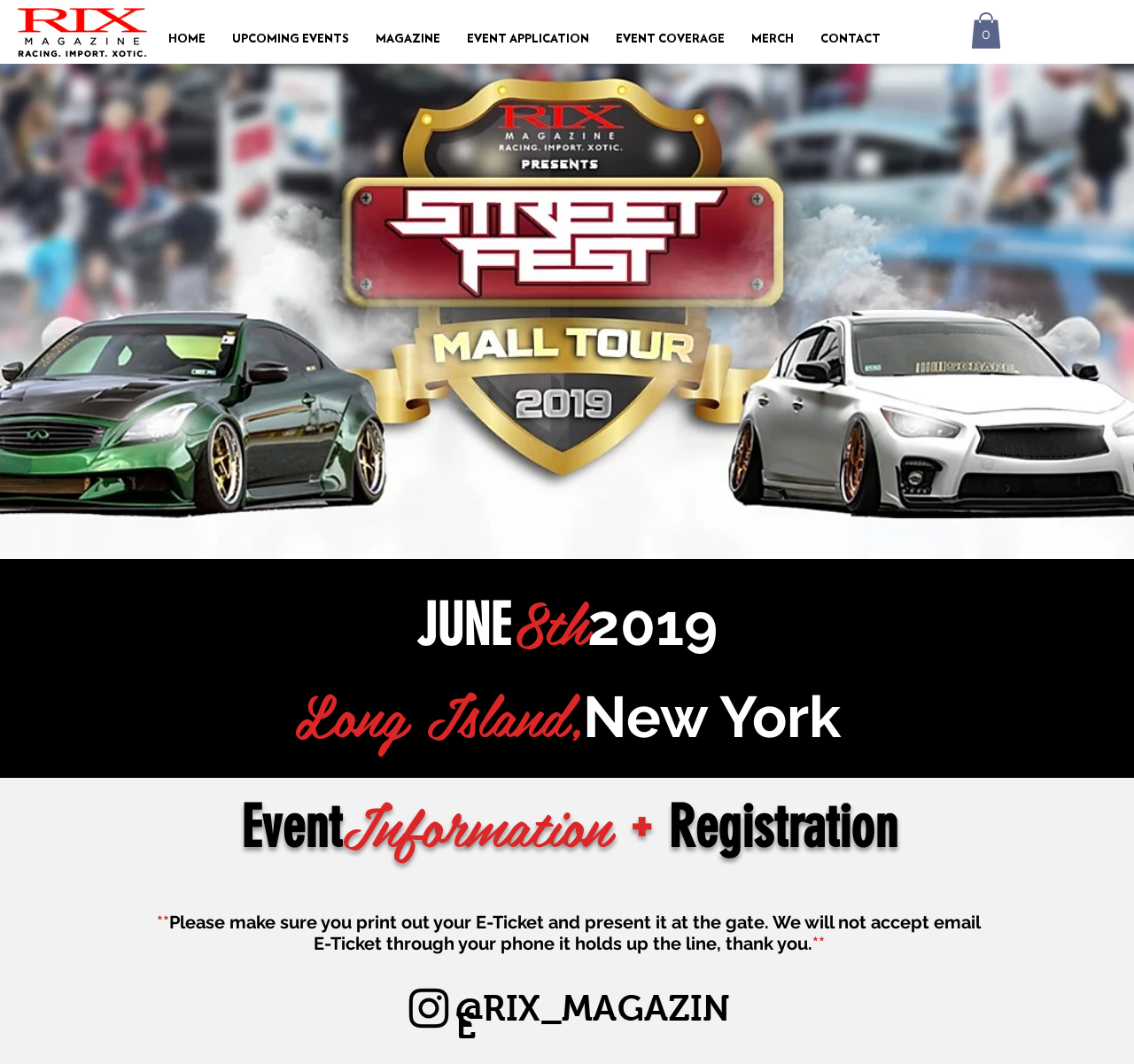Please identify the bounding box coordinates for the region that you need to click to follow this instruction: "check upcoming events".

[0.193, 0.021, 0.32, 0.054]